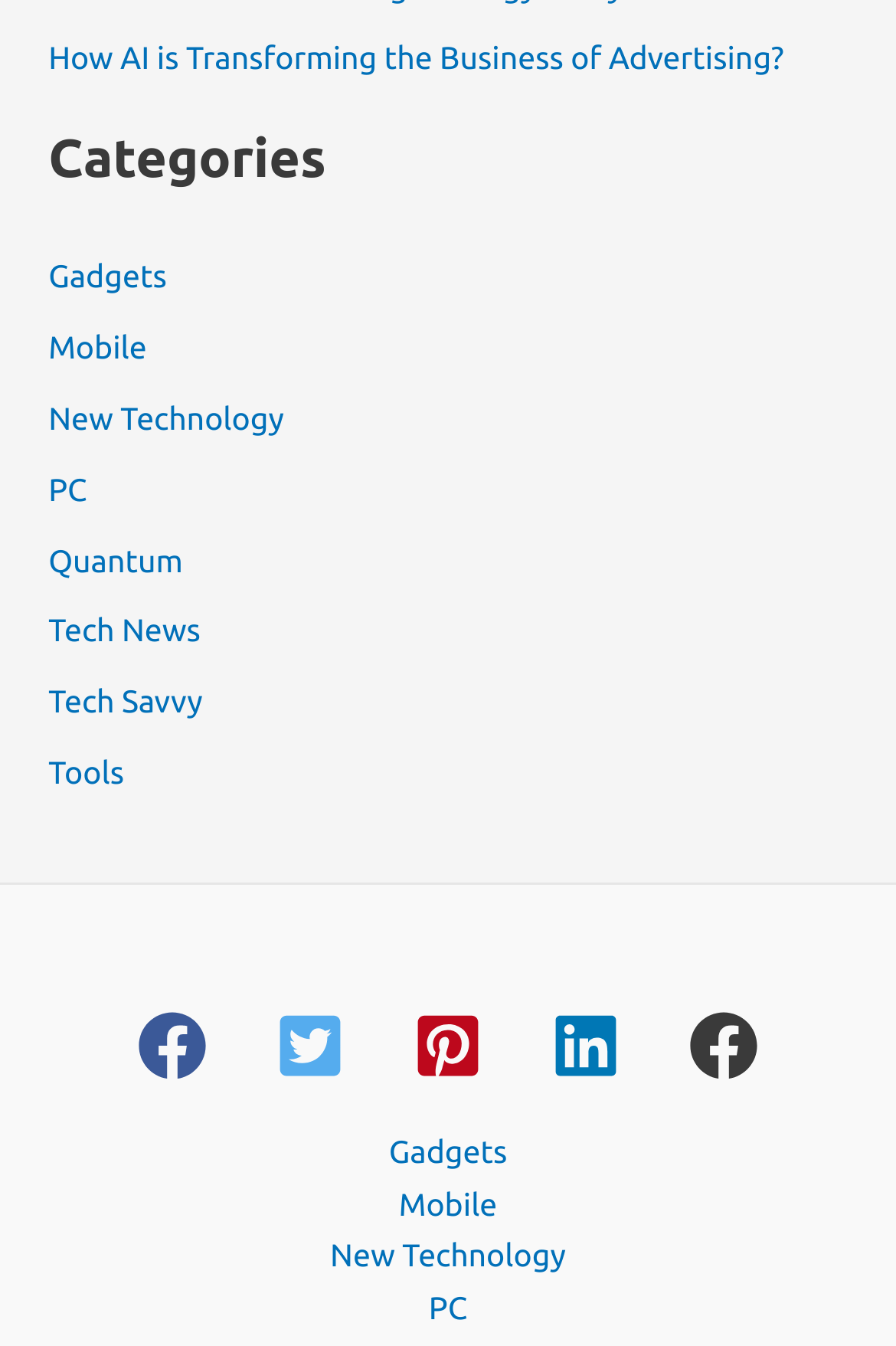How many social media buttons are in the footer?
Answer with a single word or phrase, using the screenshot for reference.

5